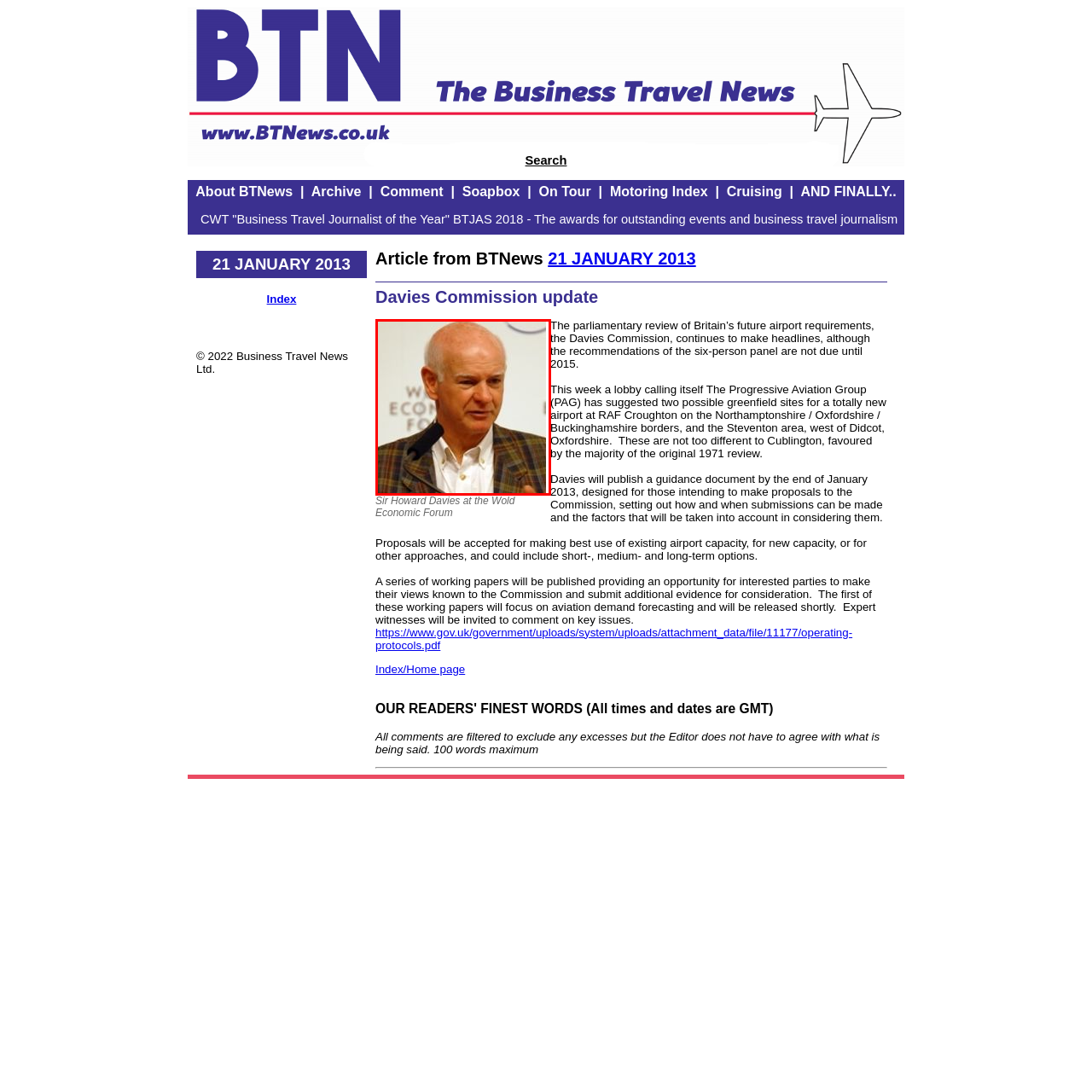Give an in-depth description of the scene depicted in the red-outlined box.

This image features Sir Howard Davies, who is captured delivering remarks at the World Economic Forum. Known for his influential role in the Davies Commission, which addresses the UK's future airport requirements, his insights are particularly relevant in discussions about aviation policy and infrastructure. In the backdrop, elements relating to the World Economic Forum establish the context of his address, highlighting the global significance of the issues he specializes in, particularly during a time when the commission's recommendations were anticipated. Sir Howard's thoughtful engagement reflects his commitment to shaping sustainable aviation solutions.